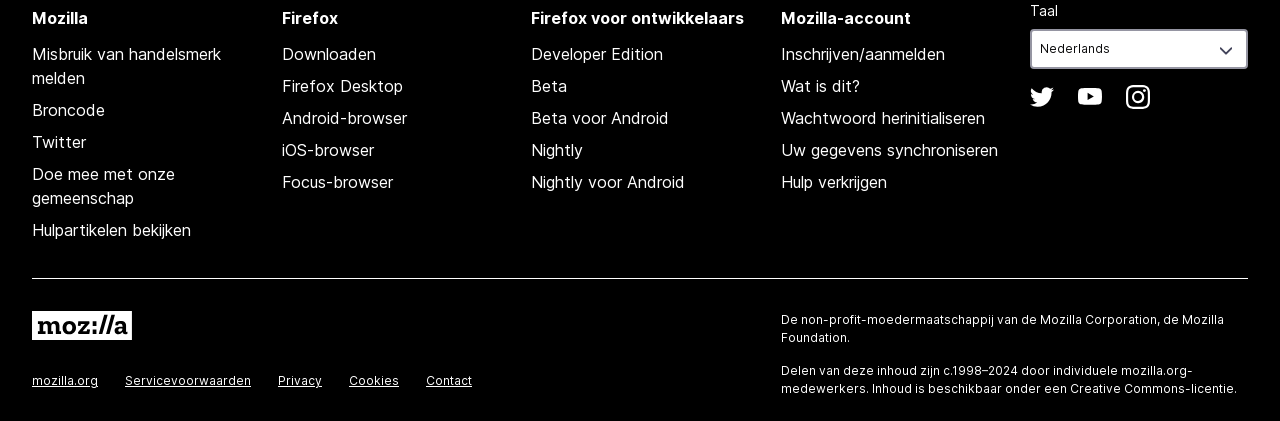Find the bounding box coordinates for the area you need to click to carry out the instruction: "Download Firefox". The coordinates should be four float numbers between 0 and 1, indicated as [left, top, right, bottom].

[0.22, 0.105, 0.293, 0.152]